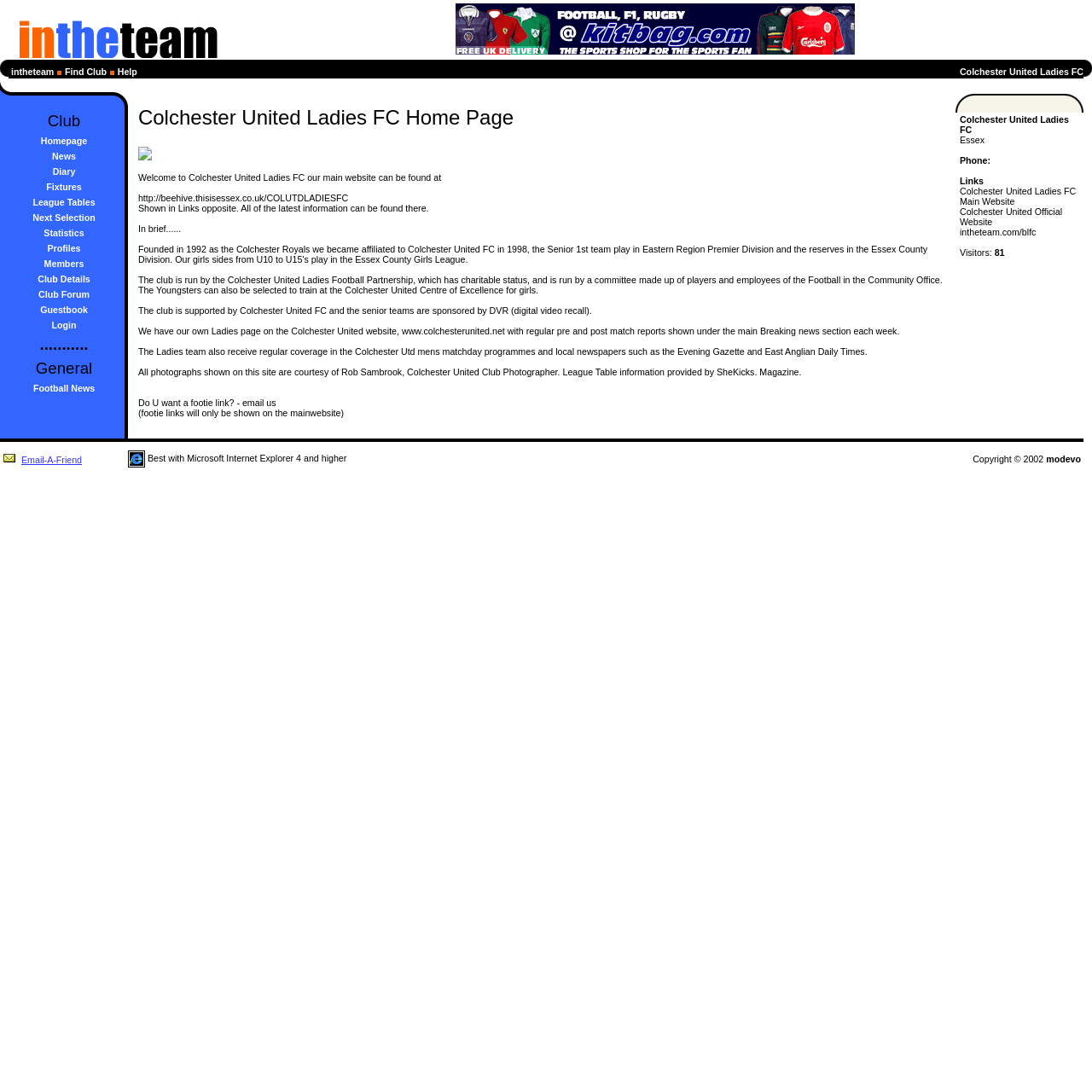Craft a detailed narrative of the webpage's structure and content.

This webpage is a sports club's homepage, specifically for Colchester United Ladies FC. At the top, there is a navigation bar with several links, including "intheteam", "Find Club", "Help", and "Colchester United Ladies FC". Below the navigation bar, there is a large section that takes up most of the page, containing various links and information about the club.

On the left side of this section, there are three small images, followed by a list of links to different parts of the club's website, including "Club Homepage", "News", "Diary", "Fixtures", "League Tables", "Next Selection", "Statistics", "Profiles", "Members", "Club Details", "Club Forum", "Guestbook", and "Login". These links are arranged in a vertical list, with each link on a separate line.

To the right of these links, there is a block of text that welcomes visitors to the Colchester United Ladies FC website and provides a brief description of the club. The text also mentions that the club's main website can be found at a different URL.

There are no prominent images on the page, aside from the small icons in the navigation bar and the three images on the left side of the main section. The overall layout is simple and easy to navigate, with clear headings and concise text.